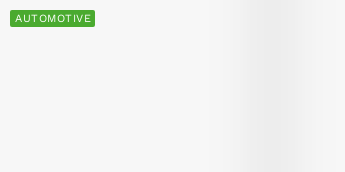Formulate a detailed description of the image content.

The image appears to be a visual highlight related to an article titled "Restoring Elegance on Wheels: A Deep Dive into Classic Auto Upholstery Restoration and Insurance Collision Repair," which suggests a focus on automotive restoration techniques and insights. Alongside the article title, there is a green button labeled "AUTOMOTIVE," indicating the category or section relevant to this content. This context points to a rich exploration of methods and considerations in preserving the beauty and functionality of classic vehicles, implying an audience interested in automotive craftsmanship and restoration practices.